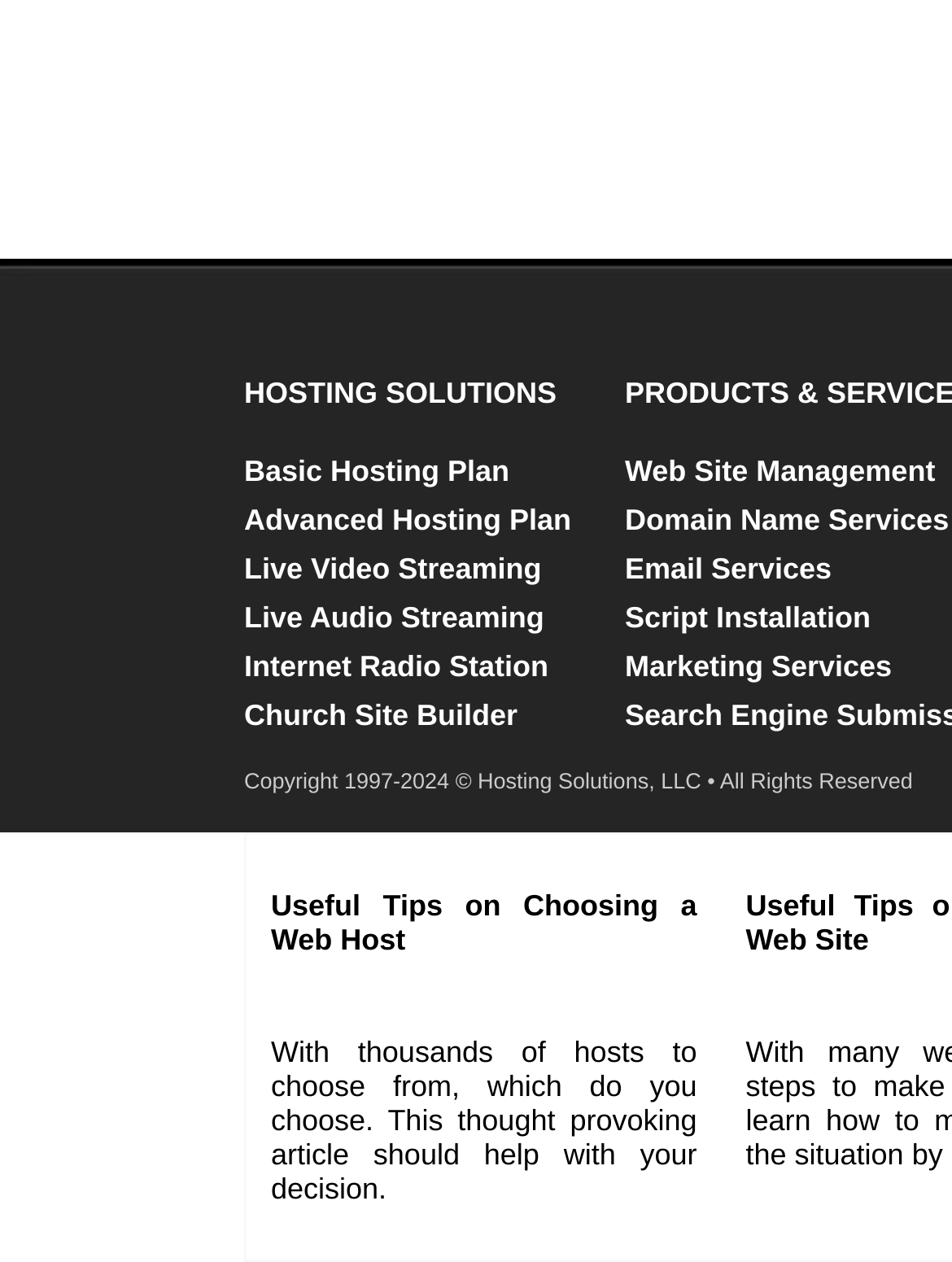Determine the bounding box coordinates of the clickable area required to perform the following instruction: "Click on Basic Hosting Plan". The coordinates should be represented as four float numbers between 0 and 1: [left, top, right, bottom].

[0.256, 0.36, 0.535, 0.387]